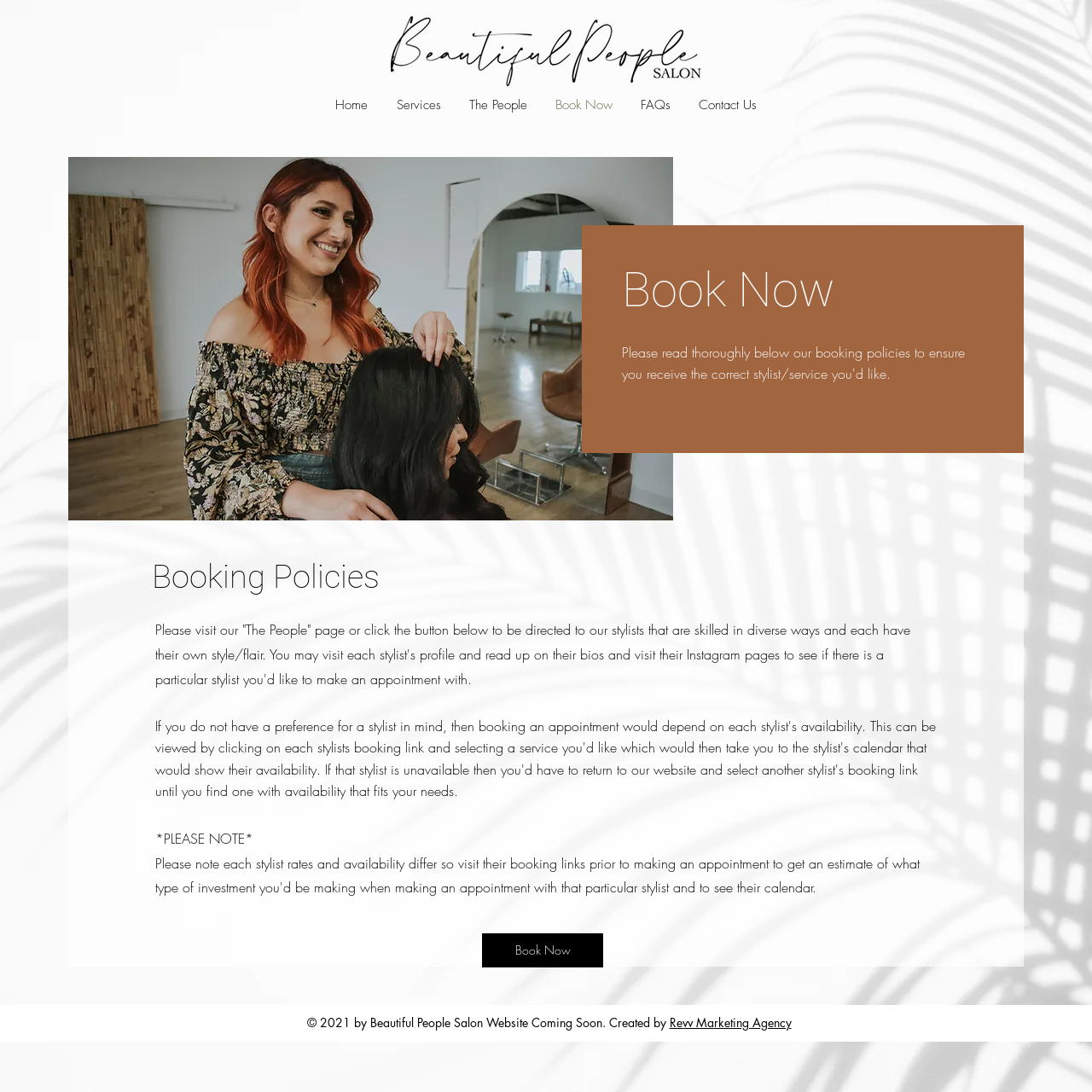Return the bounding box coordinates of the UI element that corresponds to this description: "Home". The coordinates must be given as four float numbers in the range of 0 and 1, [left, top, right, bottom].

[0.294, 0.085, 0.35, 0.107]